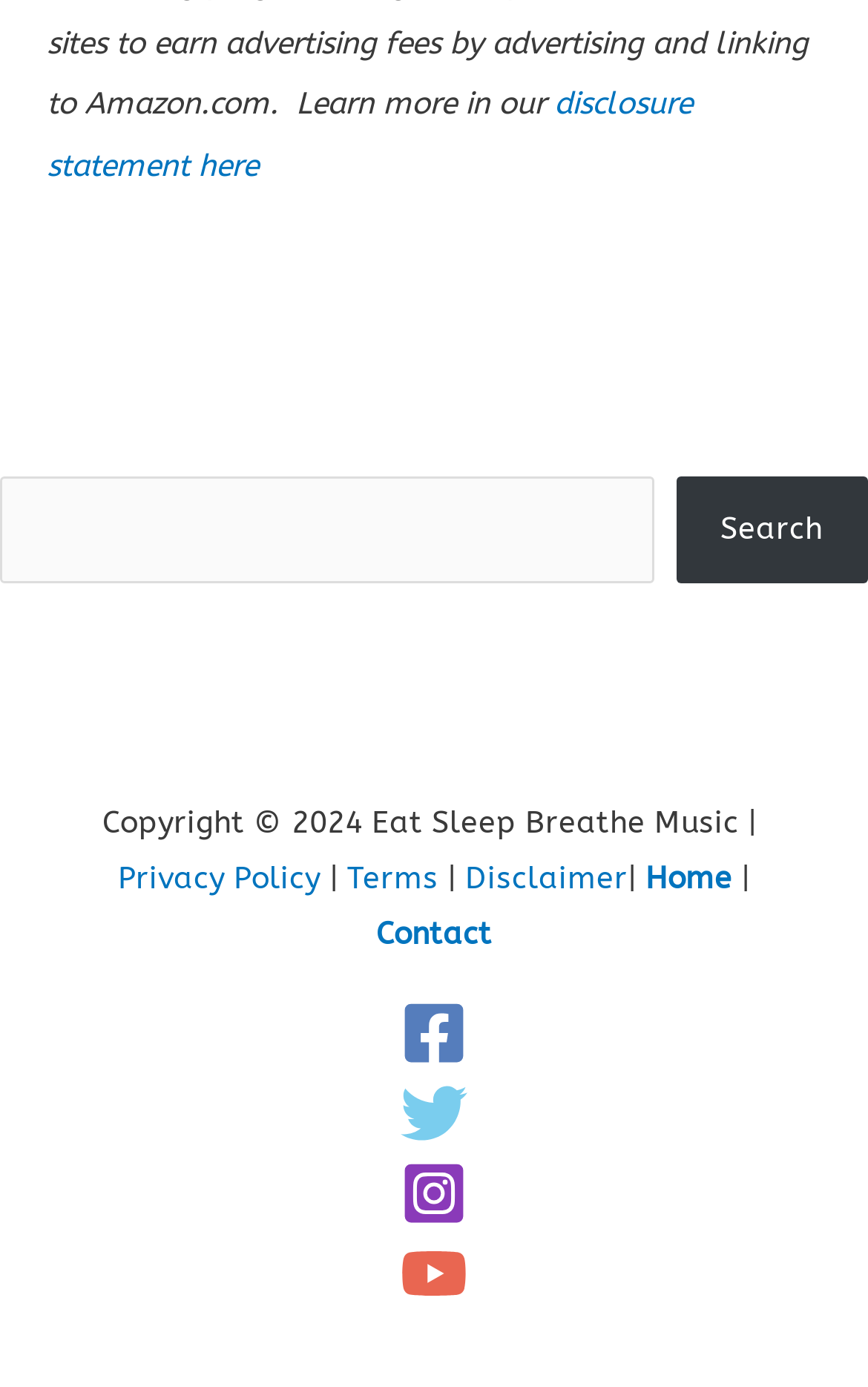Determine the bounding box coordinates of the target area to click to execute the following instruction: "follow on Facebook."

[0.09, 0.72, 0.91, 0.768]